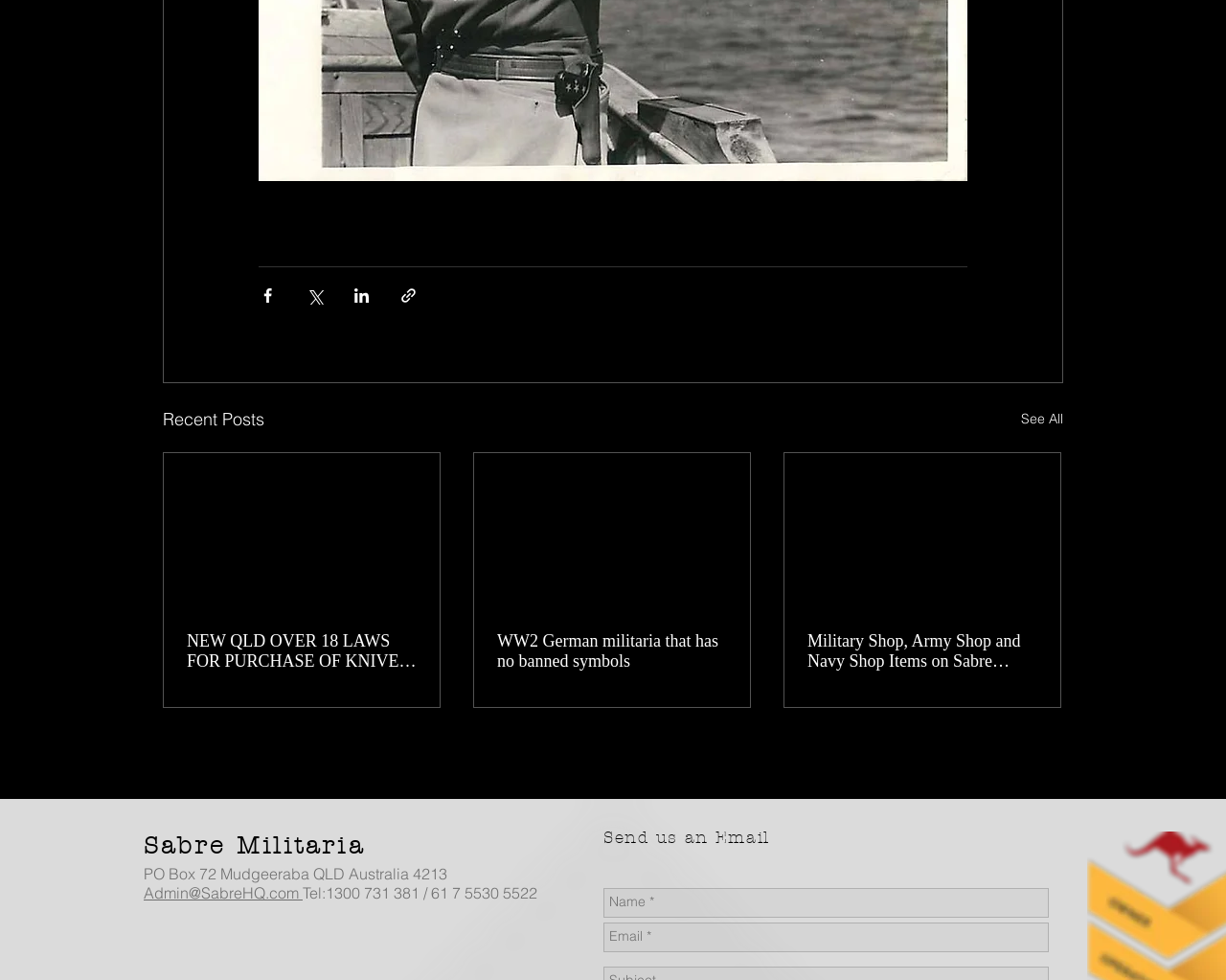How many articles are listed in the 'Recent Posts' section?
Please provide a single word or phrase answer based on the image.

3